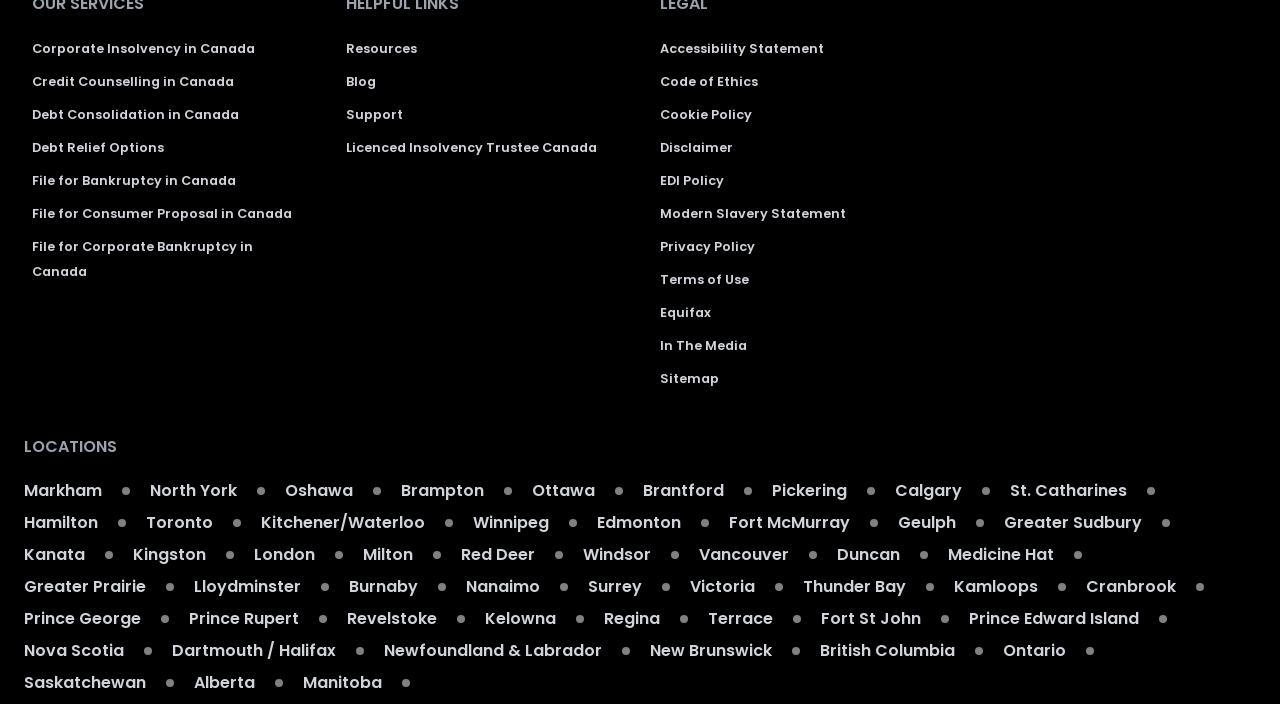Examine the image and give a thorough answer to the following question:
What is the main topic of this webpage?

Based on the links provided on the webpage, such as 'Corporate Insolvency in Canada', 'Credit Counselling in Canada', and 'Debt Consolidation in Canada', it is clear that the main topic of this webpage is related to debt and insolvency.